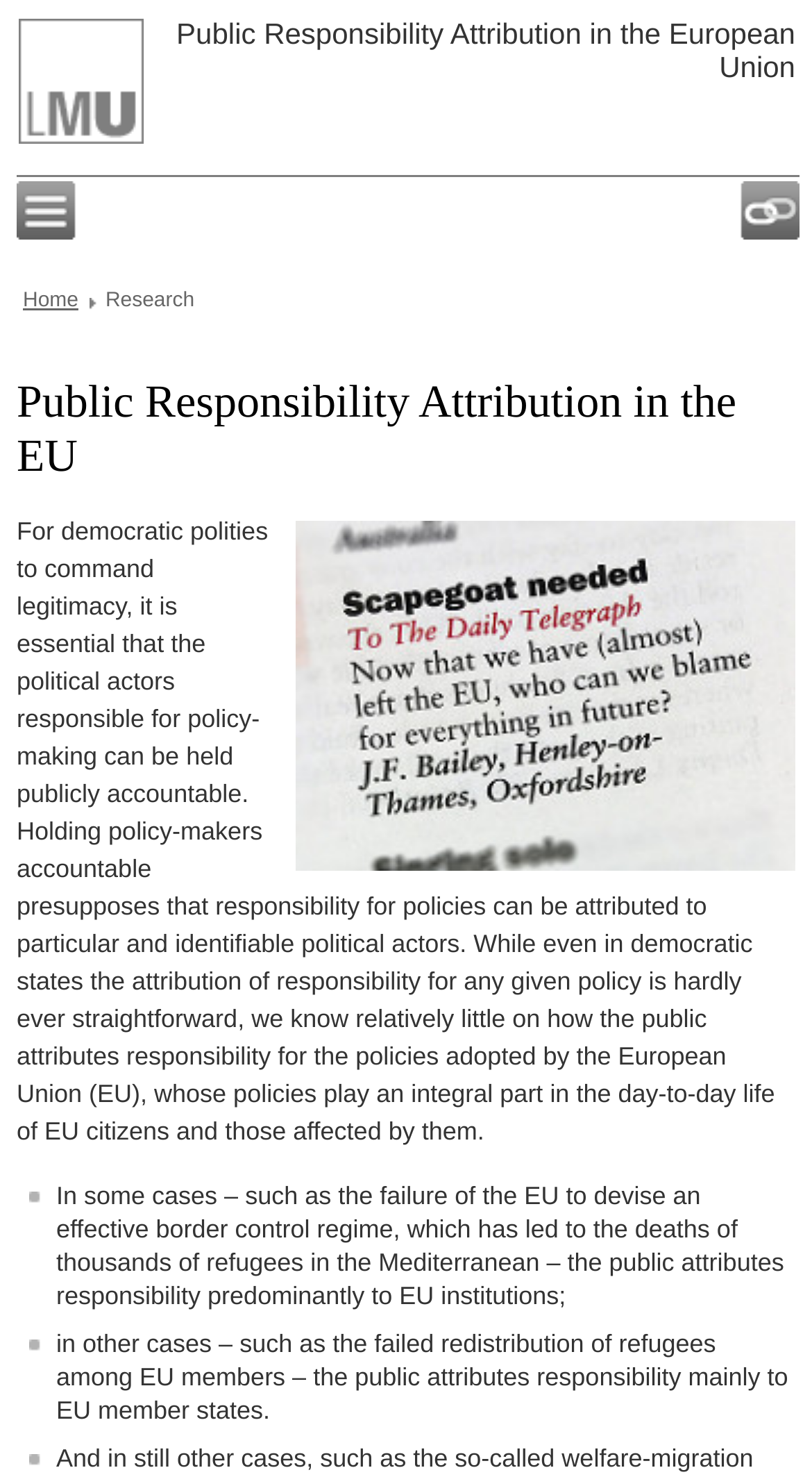What is the relationship between EU policies and EU citizens?
Look at the image and answer the question with a single word or phrase.

Integral part of daily life